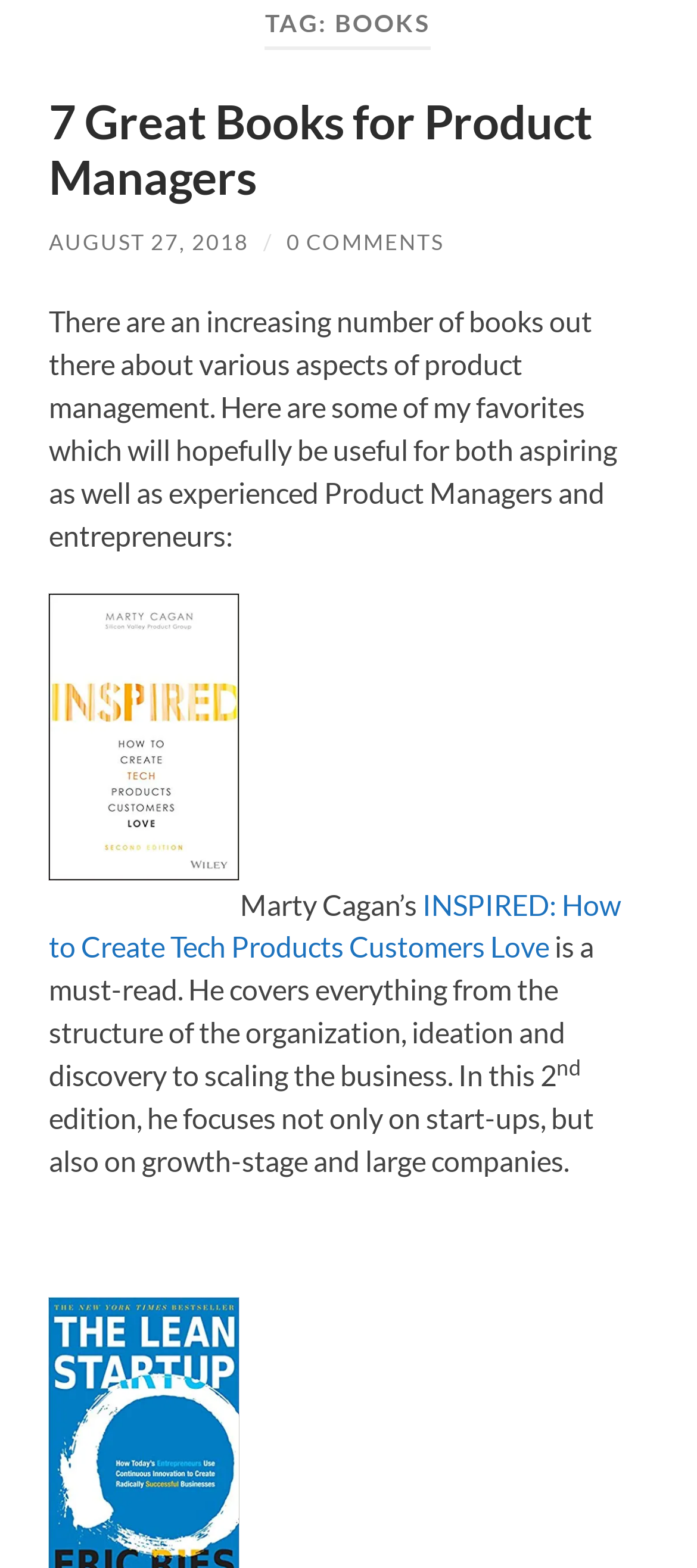Determine the bounding box for the UI element described here: "August 27, 2018".

[0.07, 0.146, 0.357, 0.163]